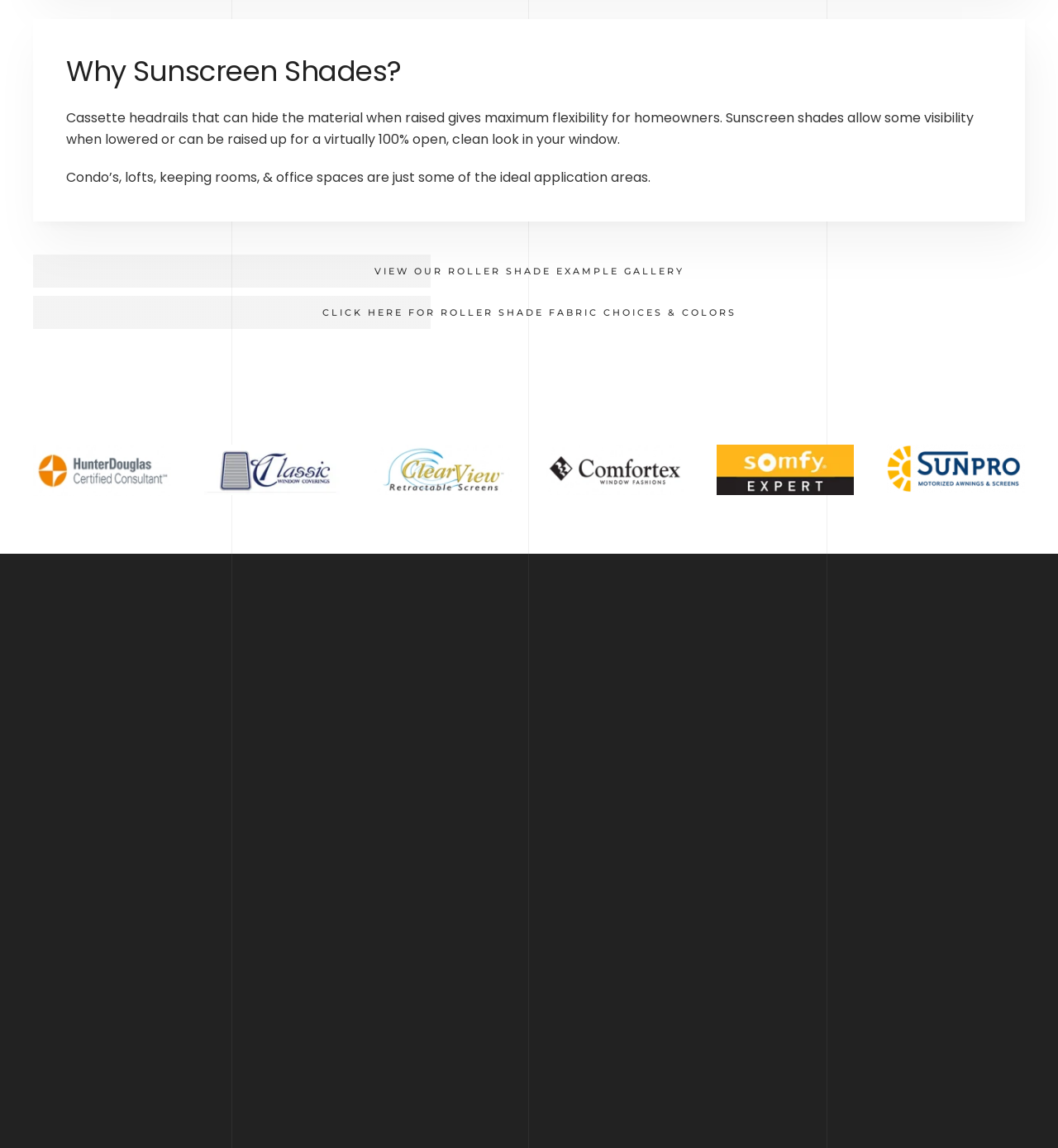Determine the bounding box coordinates of the section I need to click to execute the following instruction: "Click the 'Facebook' social media link". Provide the coordinates as four float numbers between 0 and 1, i.e., [left, top, right, bottom].

None